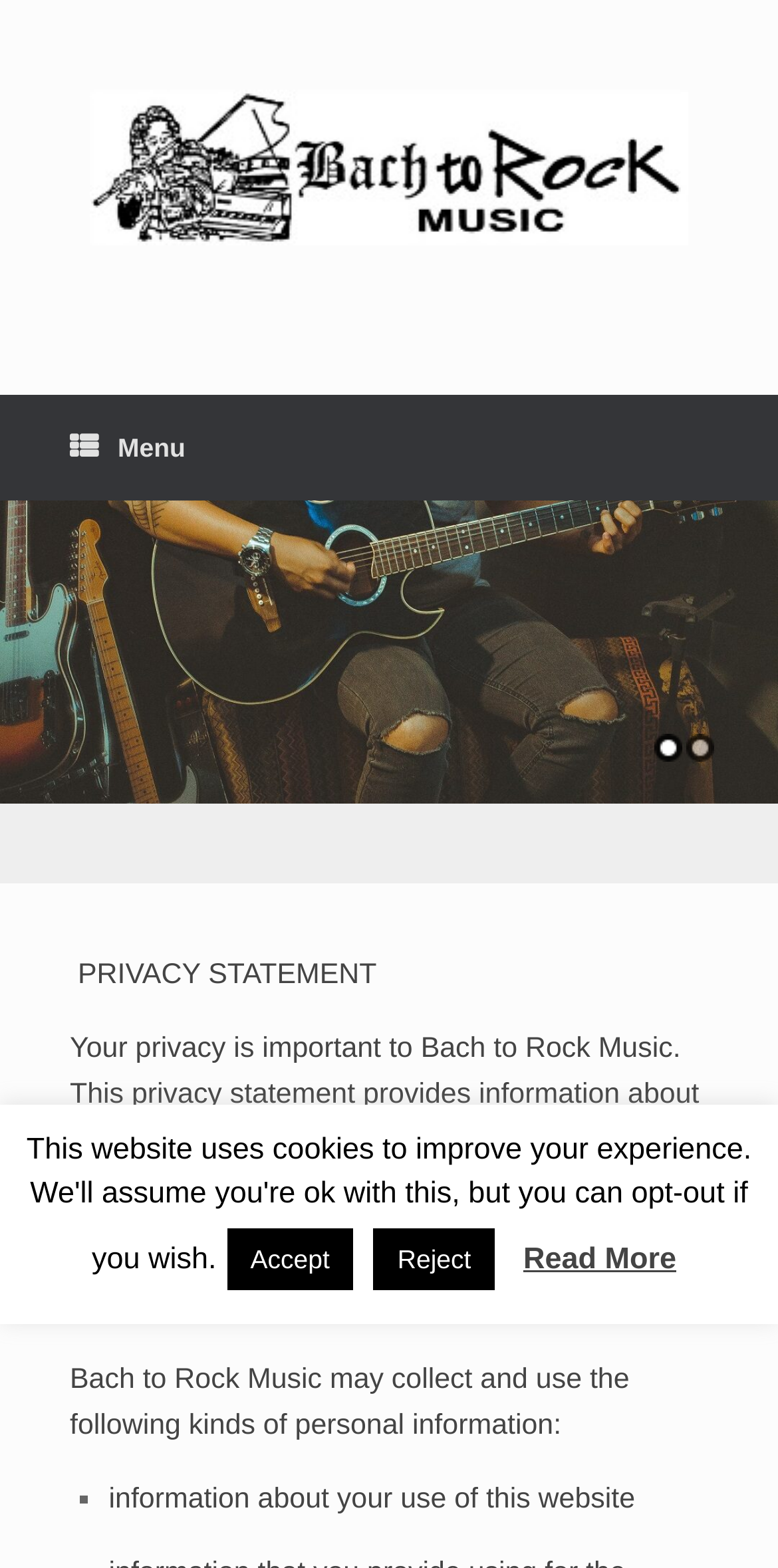Look at the image and write a detailed answer to the question: 
What is the purpose of the 'Read More' link?

The 'Read More' link is located at the bottom of the webpage, which suggests that it is related to the privacy statement. It is likely that clicking on this link will provide more information about the privacy policy.